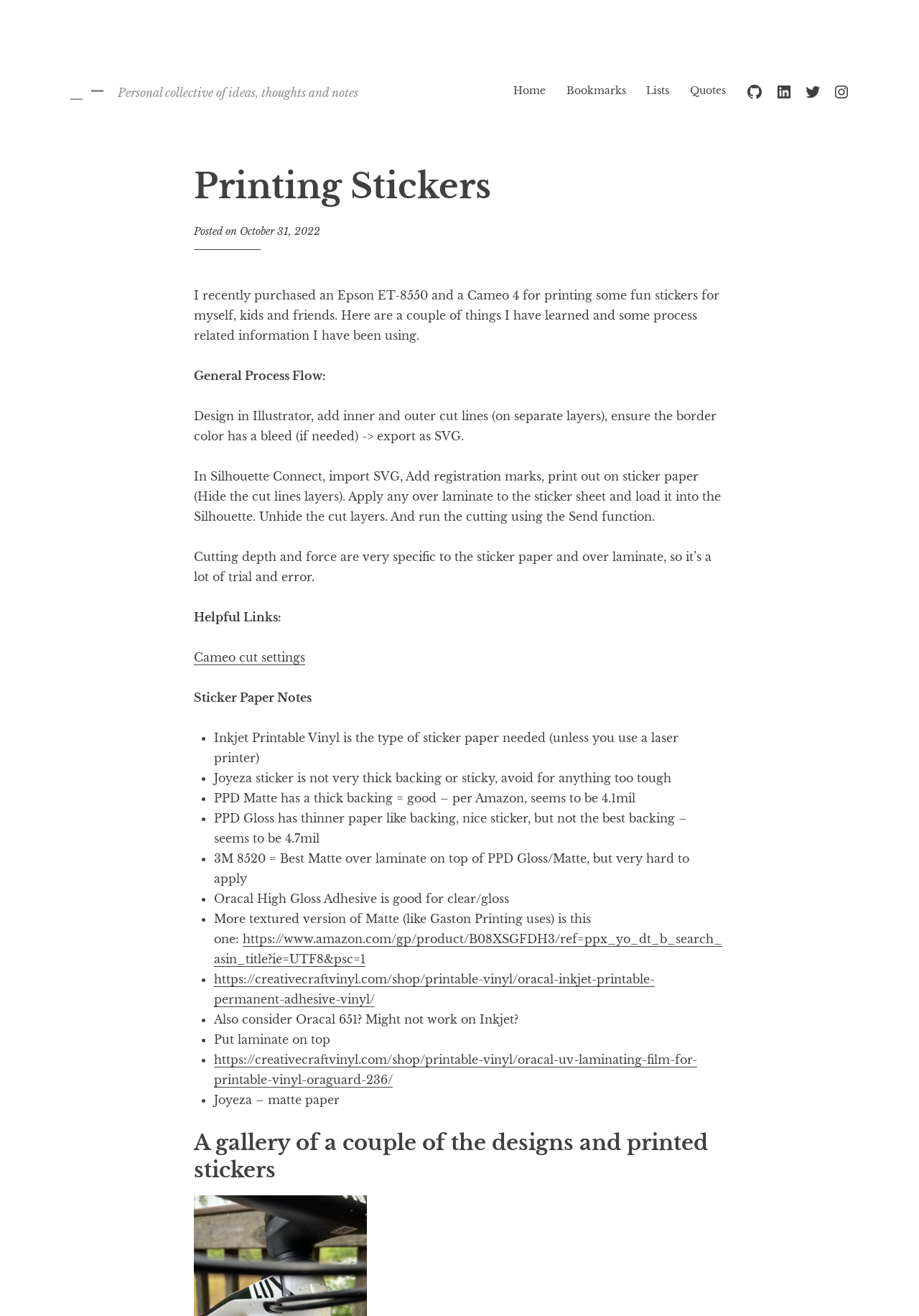Provide a brief response to the question below using one word or phrase:
What is the purpose of the registration marks in Silhouette Connect?

Cutting